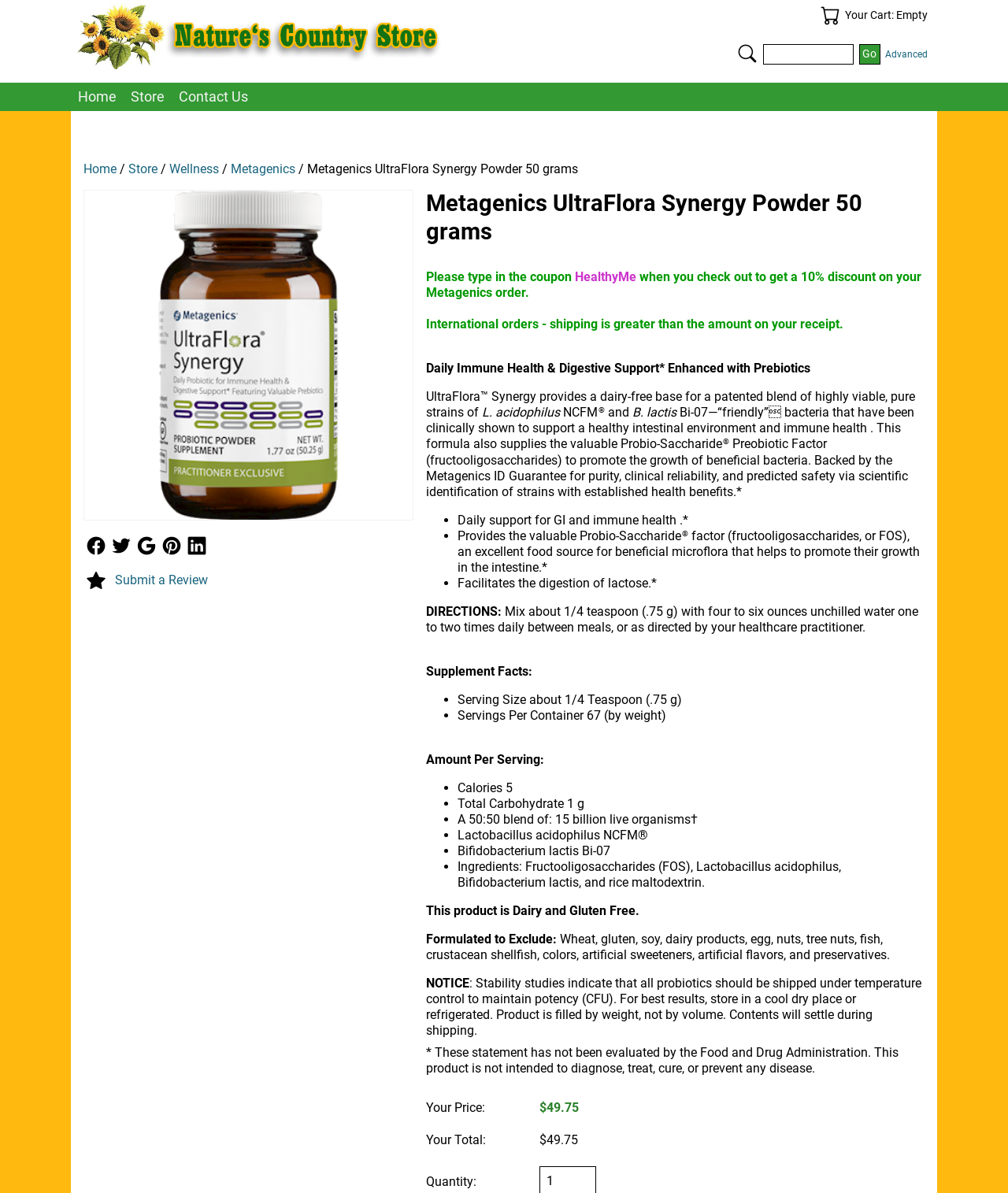Determine the bounding box coordinates (top-left x, top-left y, bottom-right x, bottom-right y) of the UI element described in the following text: Home

[0.083, 0.136, 0.116, 0.148]